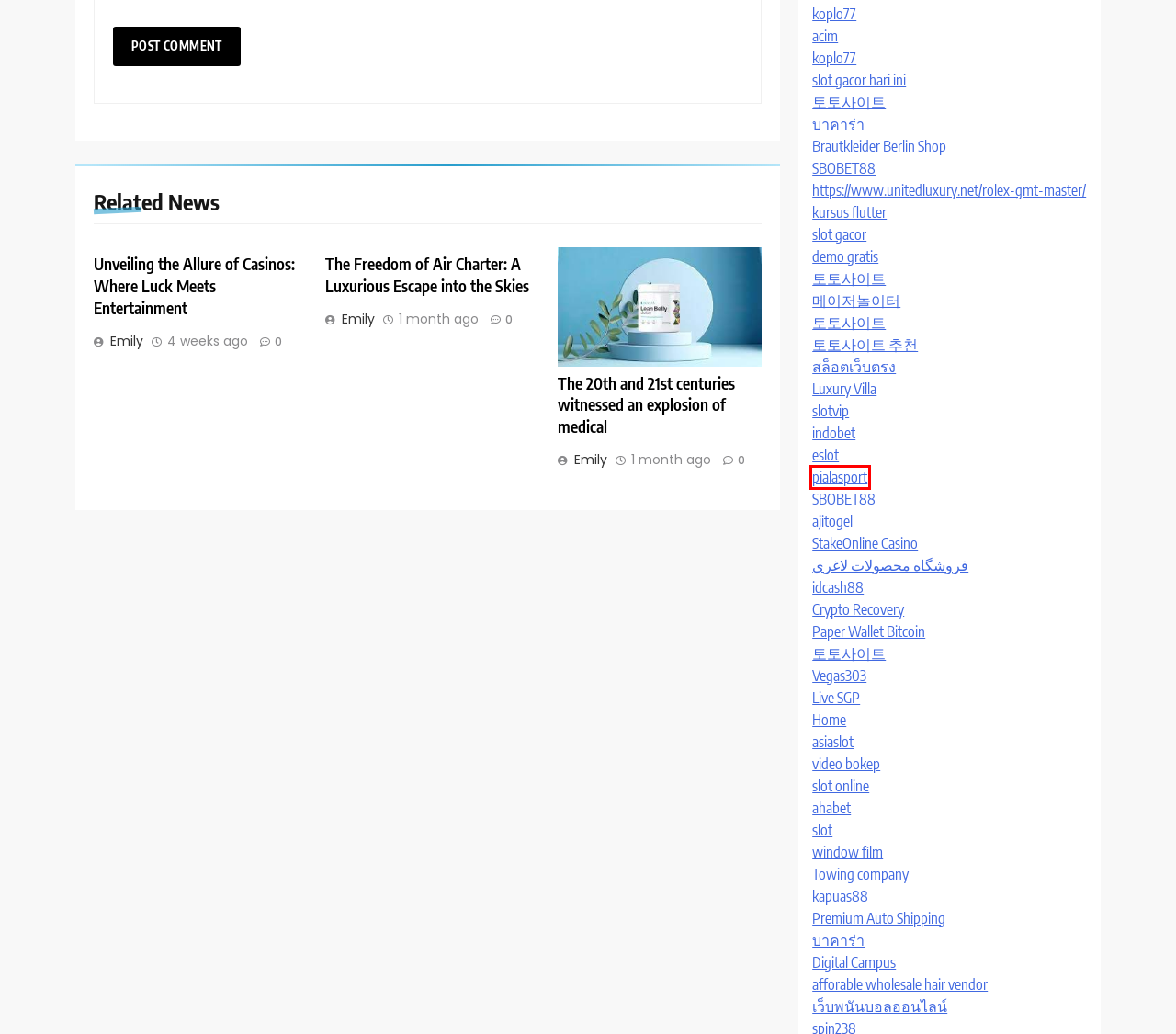You have a screenshot of a webpage with a red rectangle bounding box. Identify the best webpage description that corresponds to the new webpage after clicking the element within the red bounding box. Here are the candidates:
A. mitrinmedia- Akses Istimewa untuk Berita Terbaru, Review Permainan, serta Panduan dan Taktik Menarik
B. 안전놀이터 추천 - 안전한 토토사이트 이용 방법
C. Villaphuket แนะนำ บ้านภูเก็ต Villas Phuket วิลล่าภูเก็ต
D. IDCash88 - Permainan Terupdate Jackpot Terbesar IDN Sports
E. 토토니티 - 토토 먹튀검증 · 안전사이트 추천 · 토토분석 커뮤니티
F. Kursus Flutter Belajar Cara Membuat Aplikasi Mobile iOS & Android Sampai Bisa! | ONETWOCODE.ID
G. Hochzeitskleider Berlin ❤️ Hochzeitshaus, Brautmodengeschäft
H. The Freedom of Air Charter: A Luxurious Escape into the Skies

A